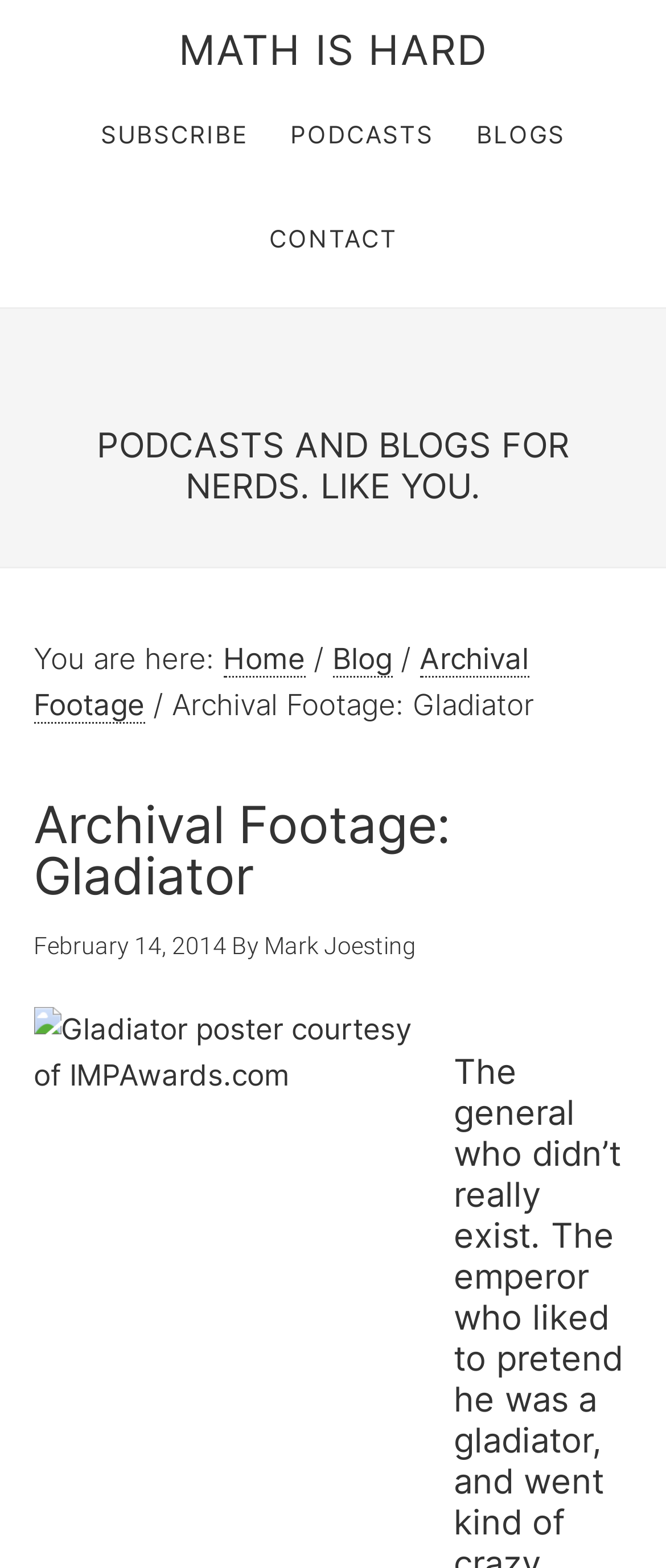What is the current page in the breadcrumb navigation?
Look at the webpage screenshot and answer the question with a detailed explanation.

I determined the current page by looking at the breadcrumb navigation, which shows 'Home' > 'Blog' > 'Archival Footage' > 'Archival Footage: Gladiator'. This suggests that 'Archival Footage: Gladiator' is the current page.